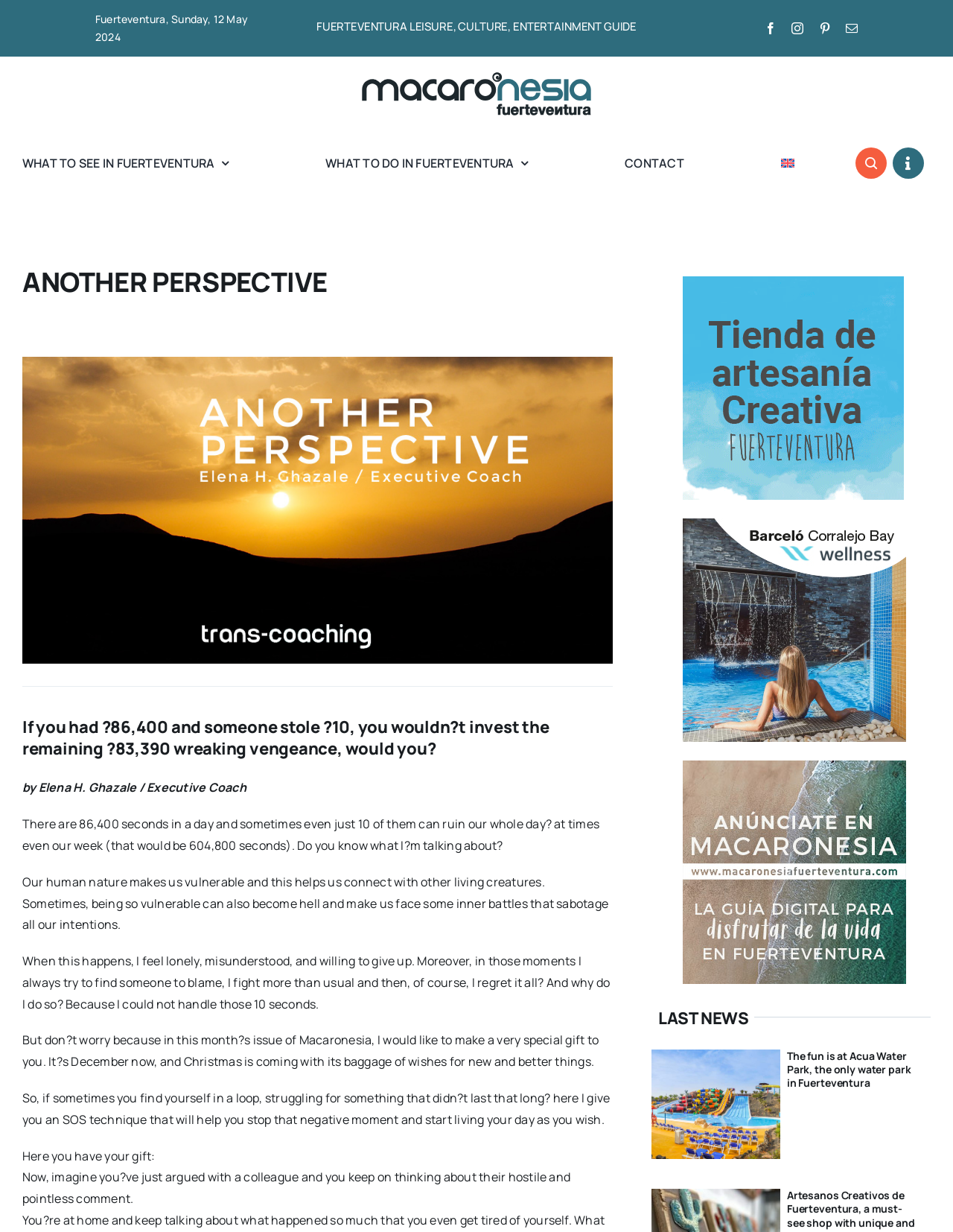What is the author's profession?
Examine the webpage screenshot and provide an in-depth answer to the question.

I found the answer by looking at the text 'by Elena H. Ghazale / Executive Coach' which indicates that Elena H. Ghazale is the author and her profession is an Executive Coach.